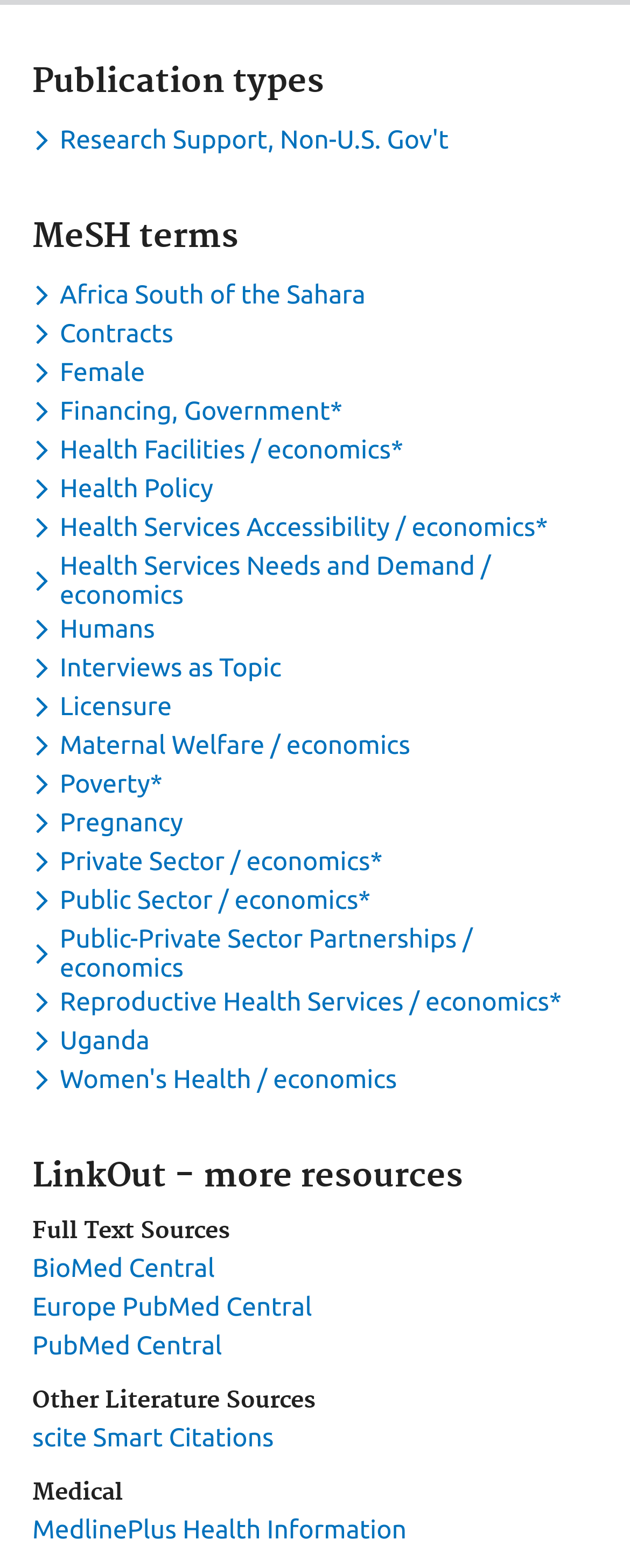Please provide a brief answer to the question using only one word or phrase: 
How many MeSH terms are listed?

19